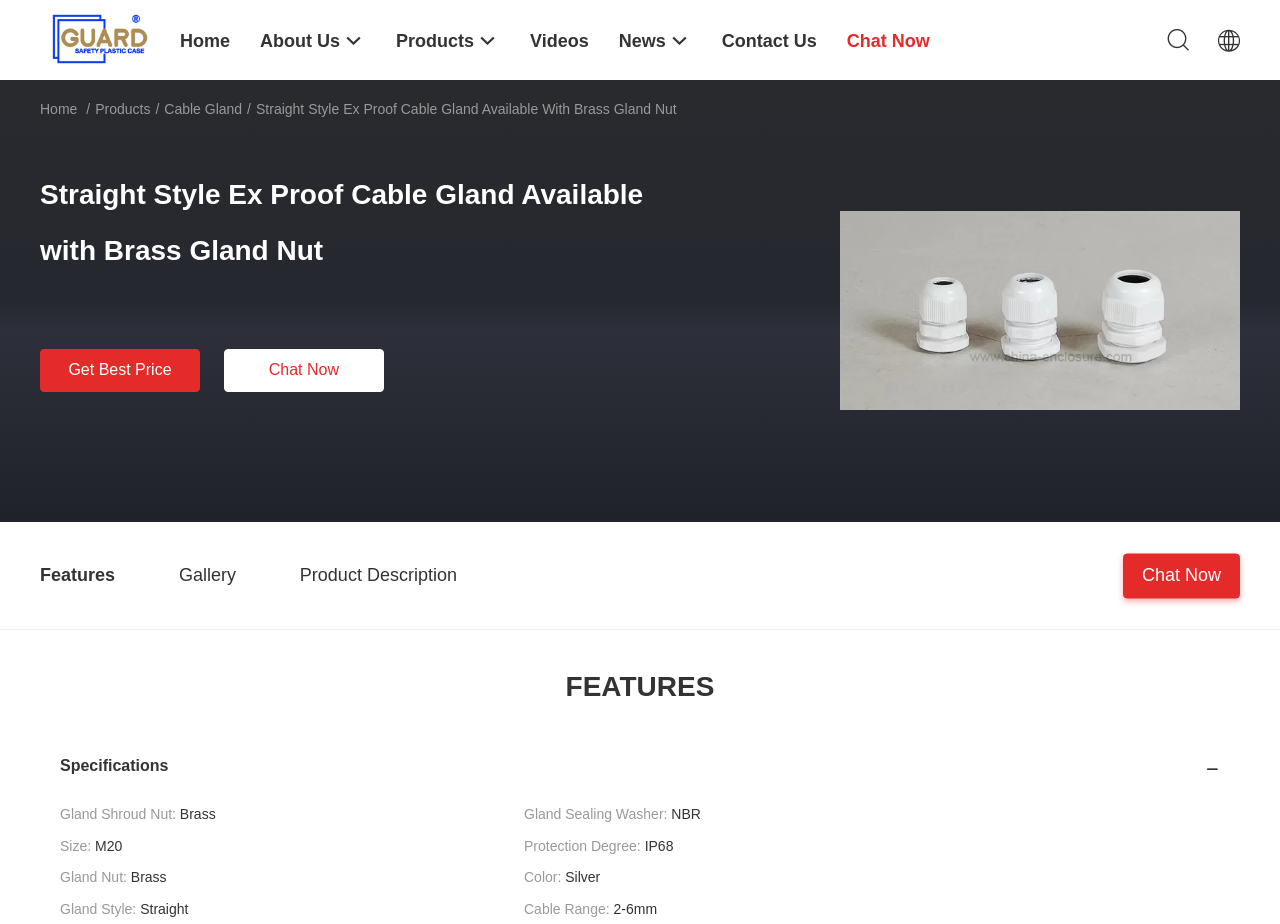What is the material of the gland shroud nut?
Utilize the image to construct a detailed and well-explained answer.

I found the material of the gland shroud nut by looking at the specifications section of the webpage, where it is listed as 'Brass'.